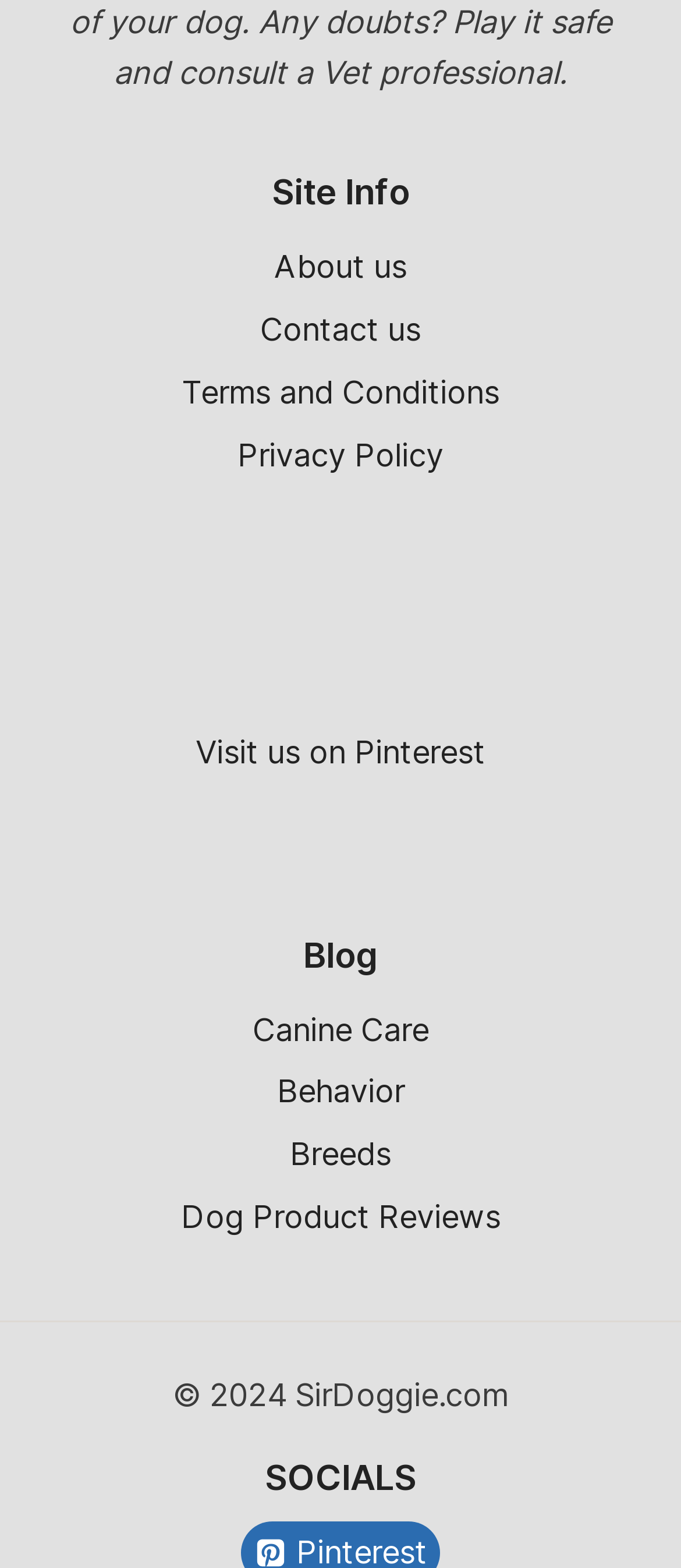Identify the bounding box for the UI element specified in this description: "Behavior". The coordinates must be four float numbers between 0 and 1, formatted as [left, top, right, bottom].

[0.062, 0.677, 0.938, 0.717]